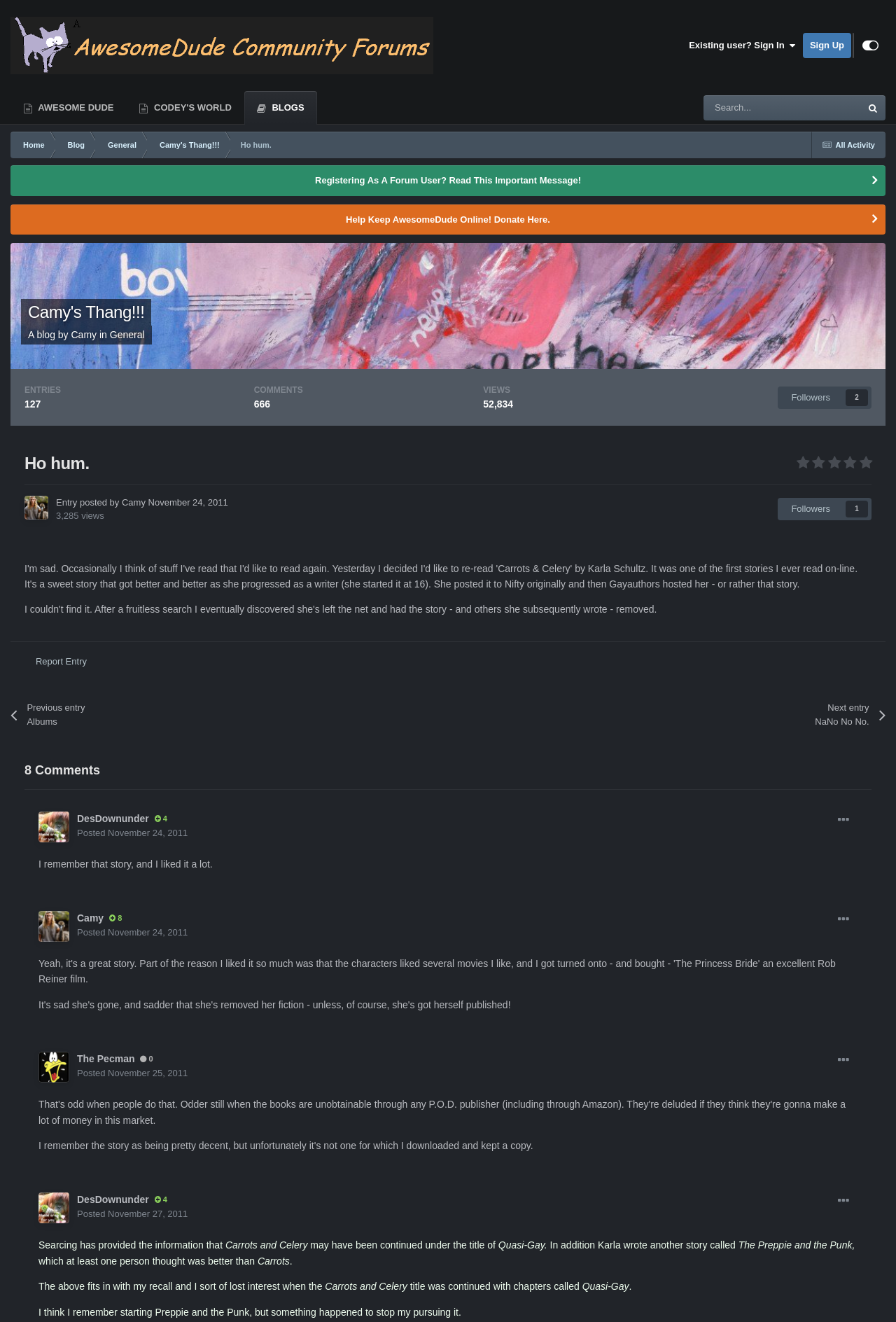What is the total number of views of this blog entry?
Look at the image and answer with only one word or phrase.

3,285